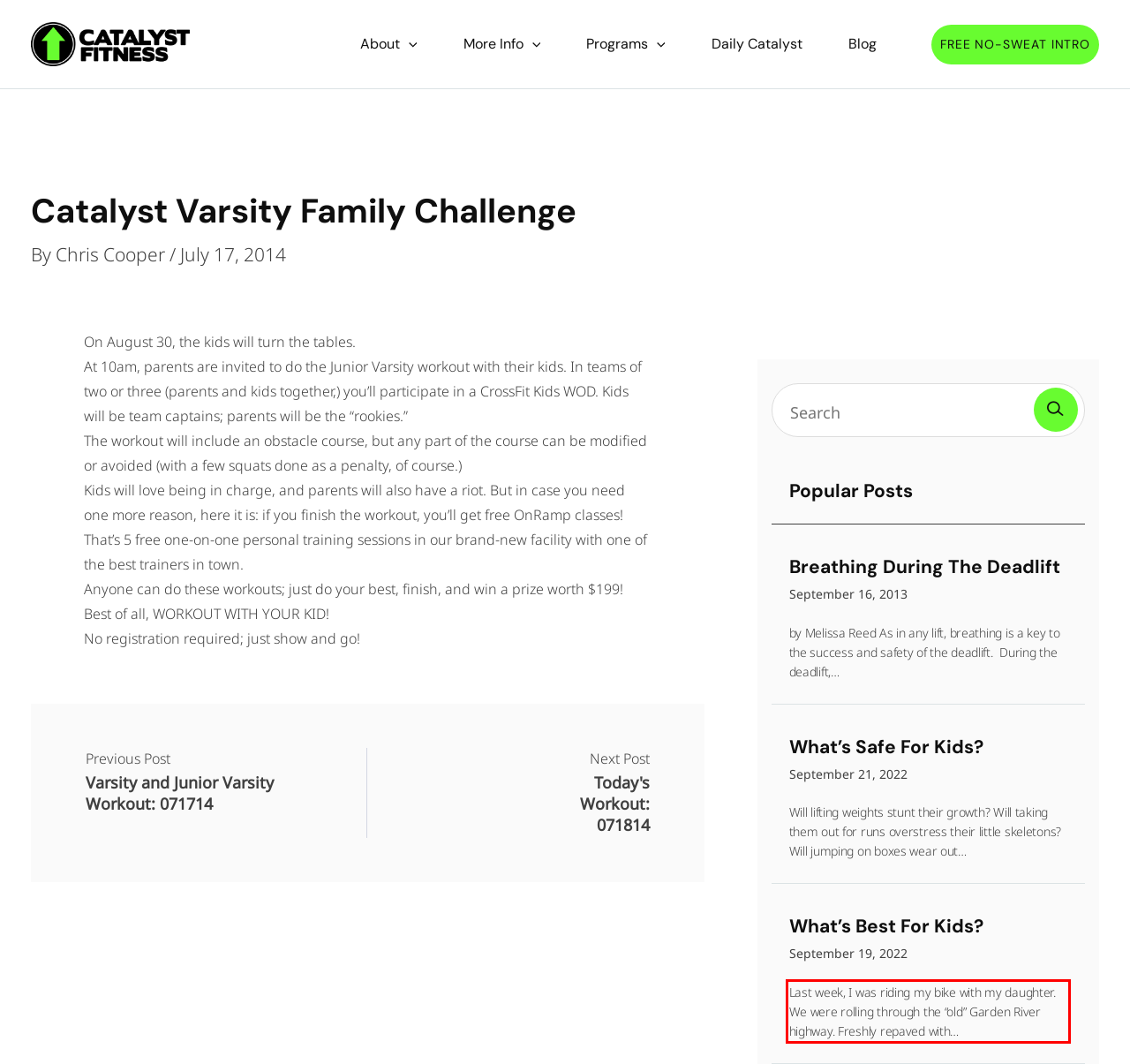Given a webpage screenshot with a red bounding box, perform OCR to read and deliver the text enclosed by the red bounding box.

Last week, I was riding my bike with my daughter. We were rolling through the “old” Garden River highway. Freshly repaved with…